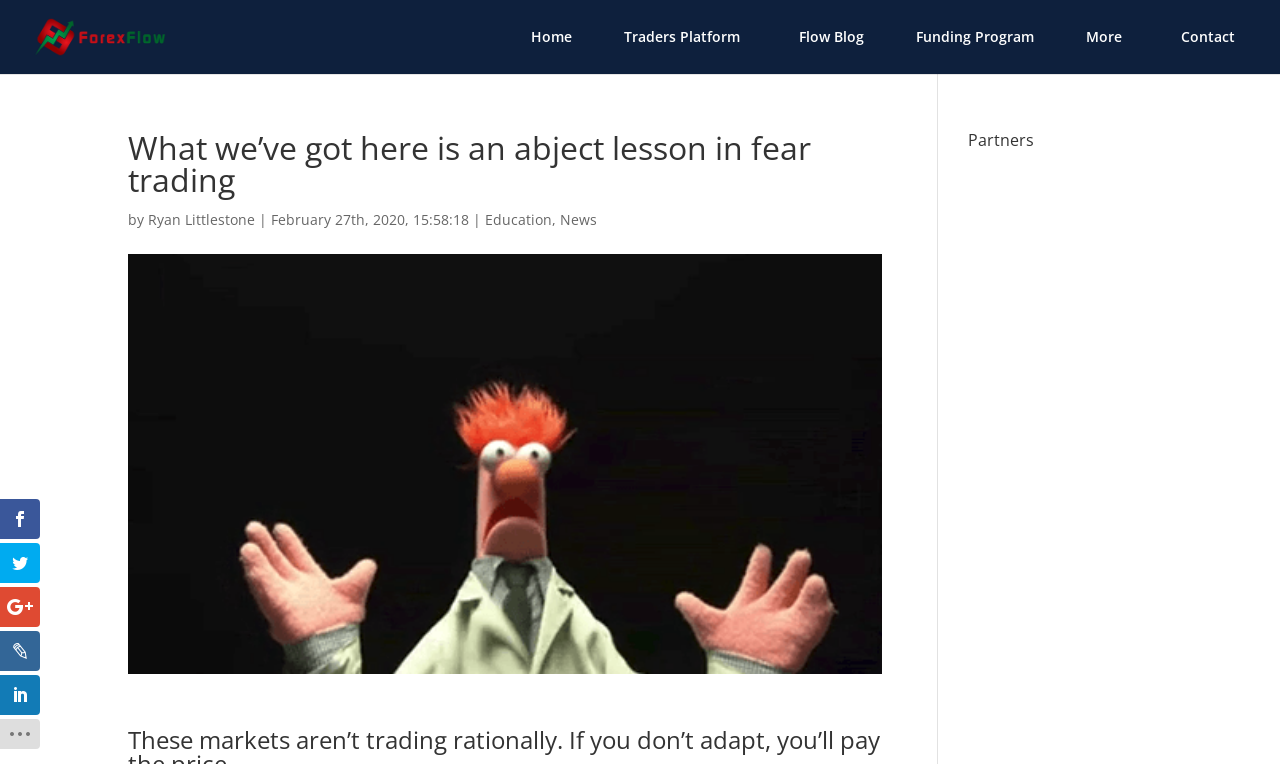Using the description: "Funding Program", identify the bounding box of the corresponding UI element in the screenshot.

[0.705, 0.039, 0.818, 0.097]